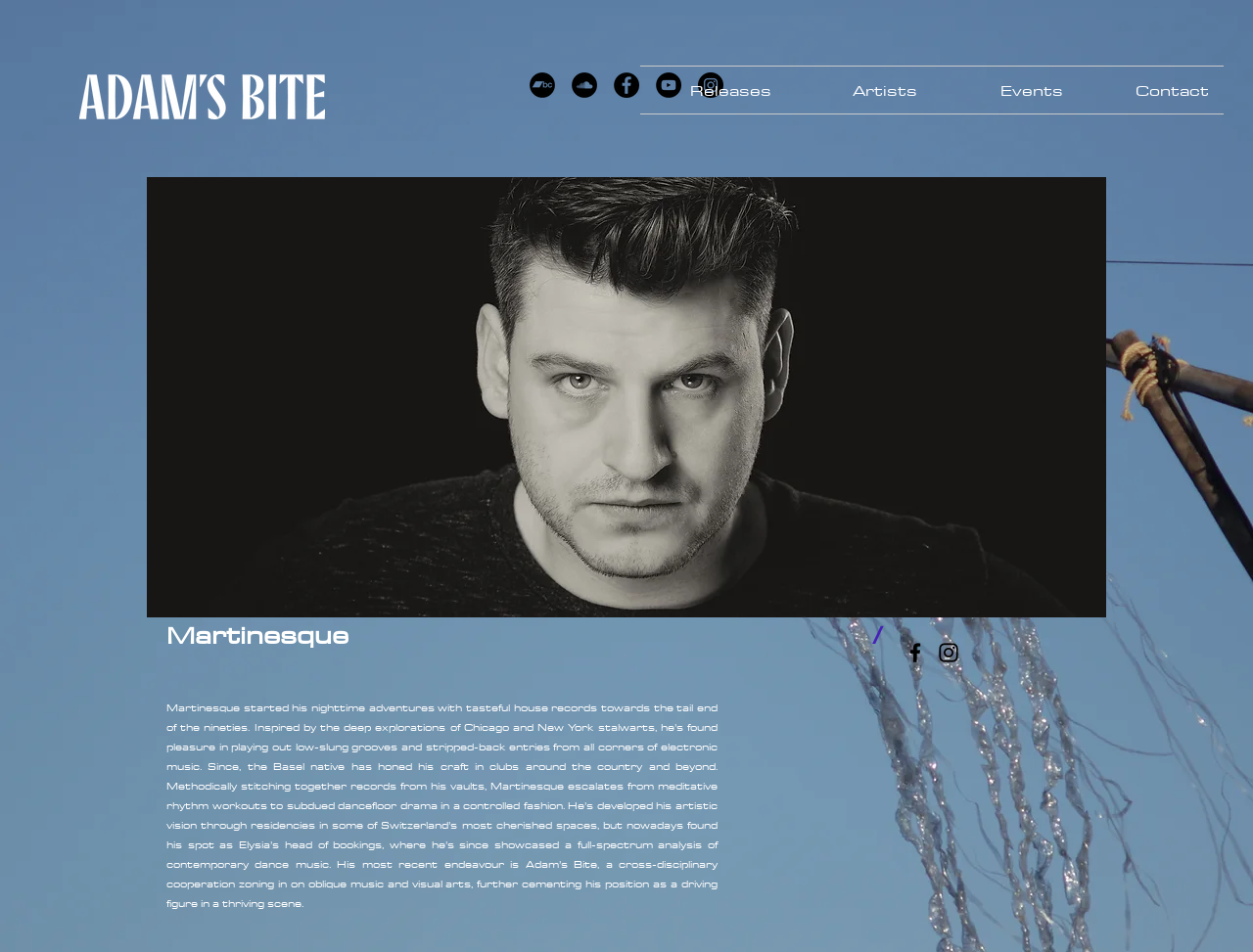Determine the bounding box coordinates of the target area to click to execute the following instruction: "Click the Facebook link."

[0.49, 0.076, 0.51, 0.103]